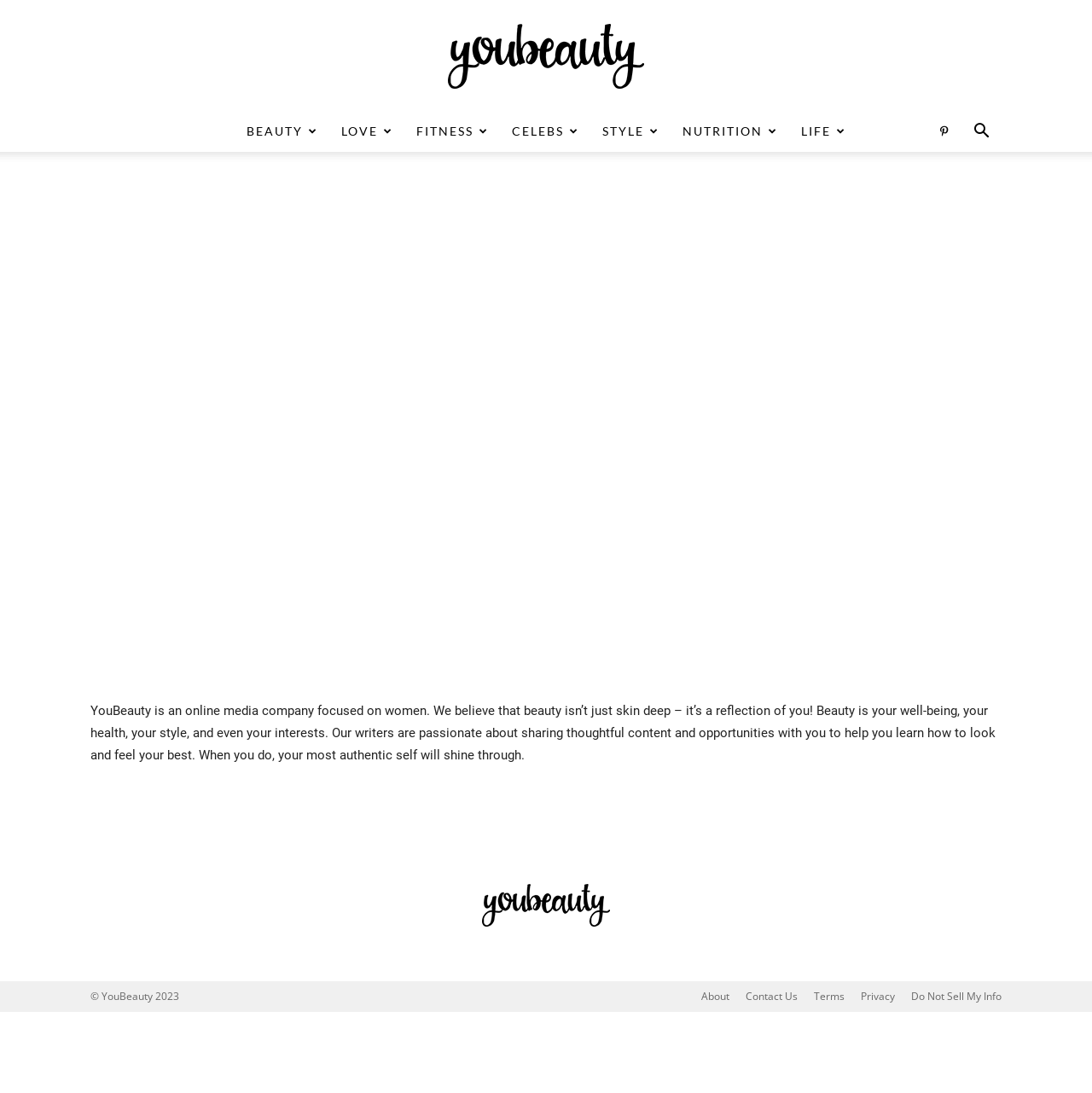What is the year of the copyright statement?
Based on the screenshot, provide your answer in one word or phrase.

2023